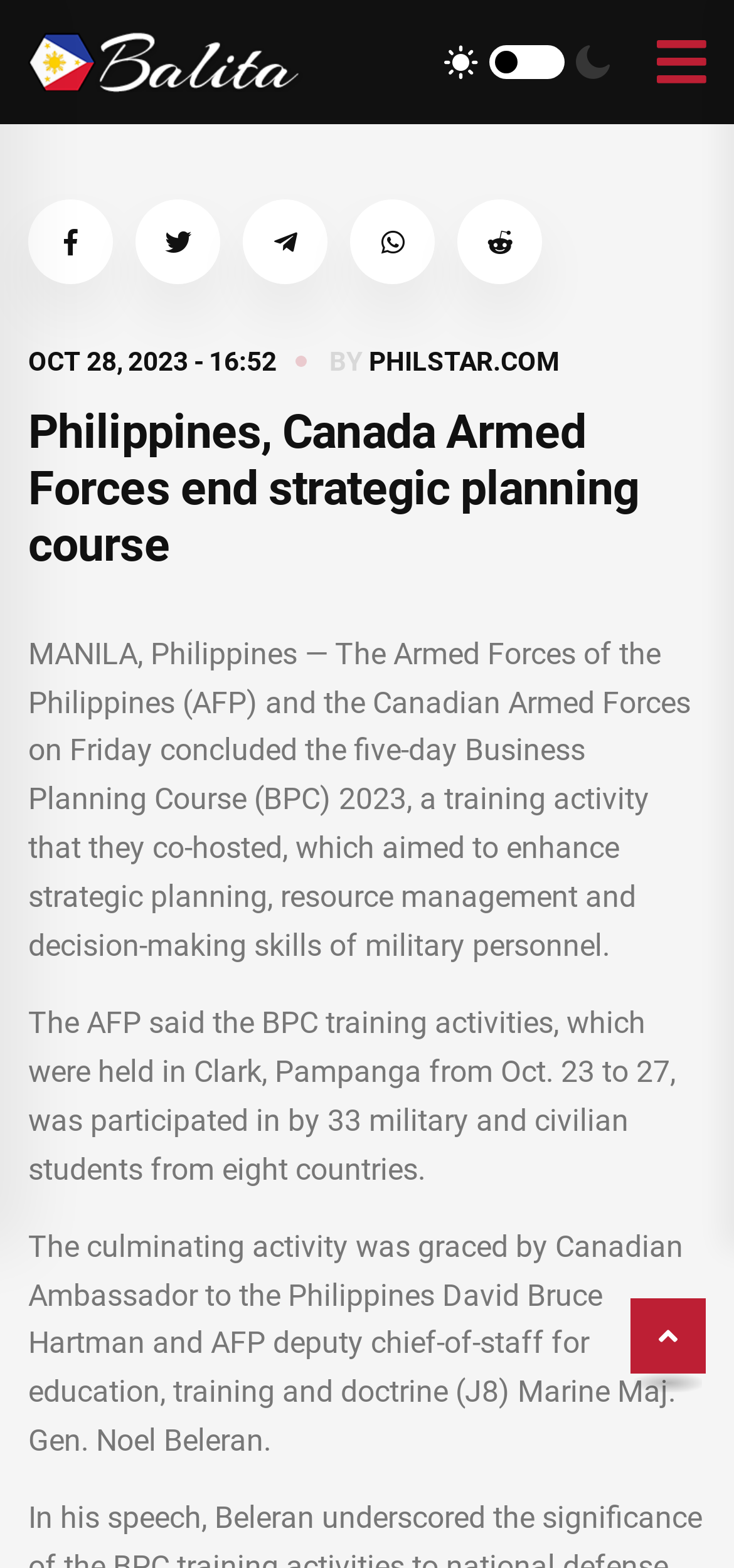Bounding box coordinates are to be given in the format (top-left x, top-left y, bottom-right x, bottom-right y). All values must be floating point numbers between 0 and 1. Provide the bounding box coordinate for the UI element described as: alt="BCT Institute logo" title="BCT-Institute-color-448×141"

None